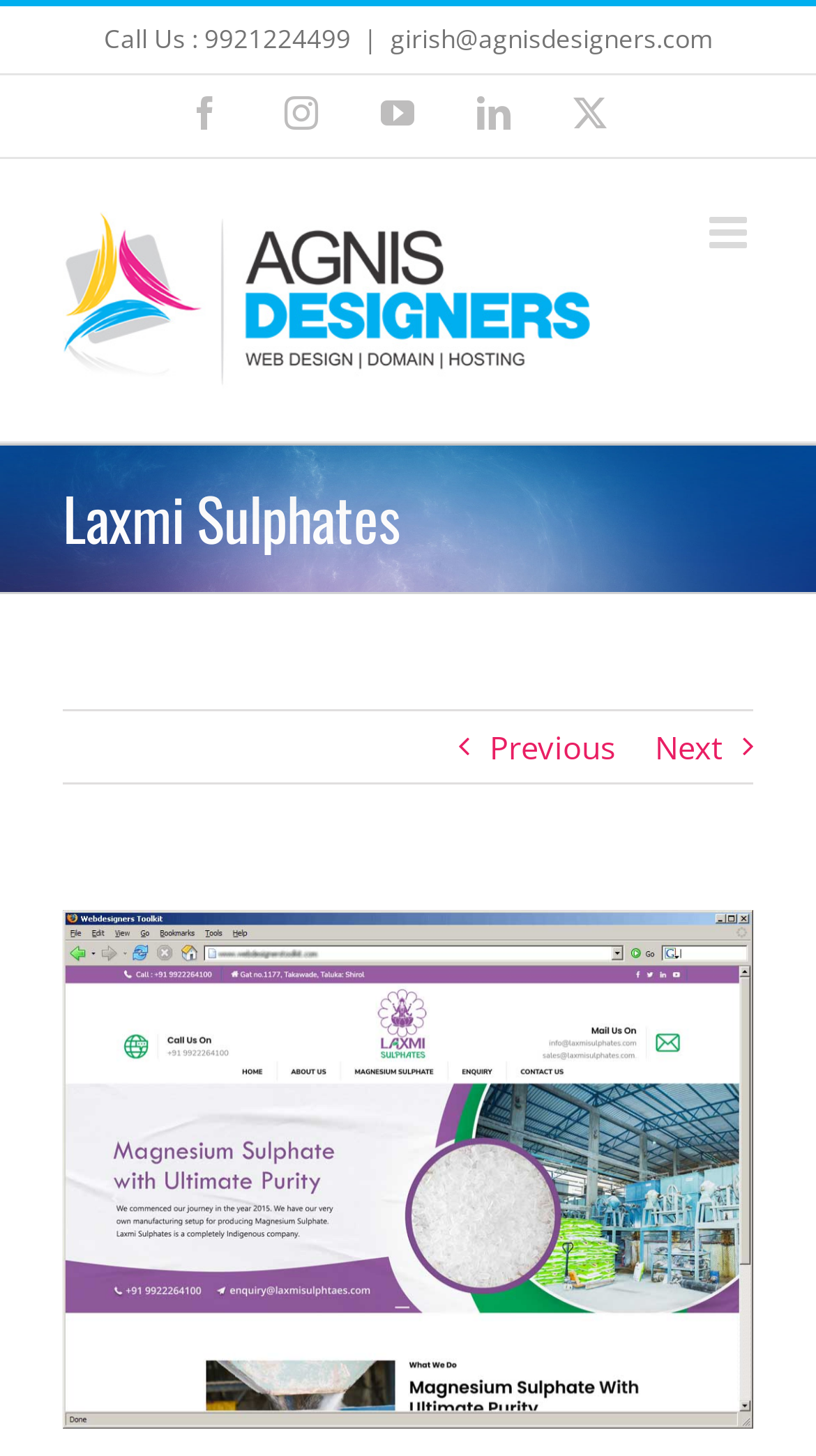What is the phone number to call?
Please answer the question as detailed as possible.

I found the phone number by looking at the top section of the webpage, where it says 'Call Us : 9921224499'.